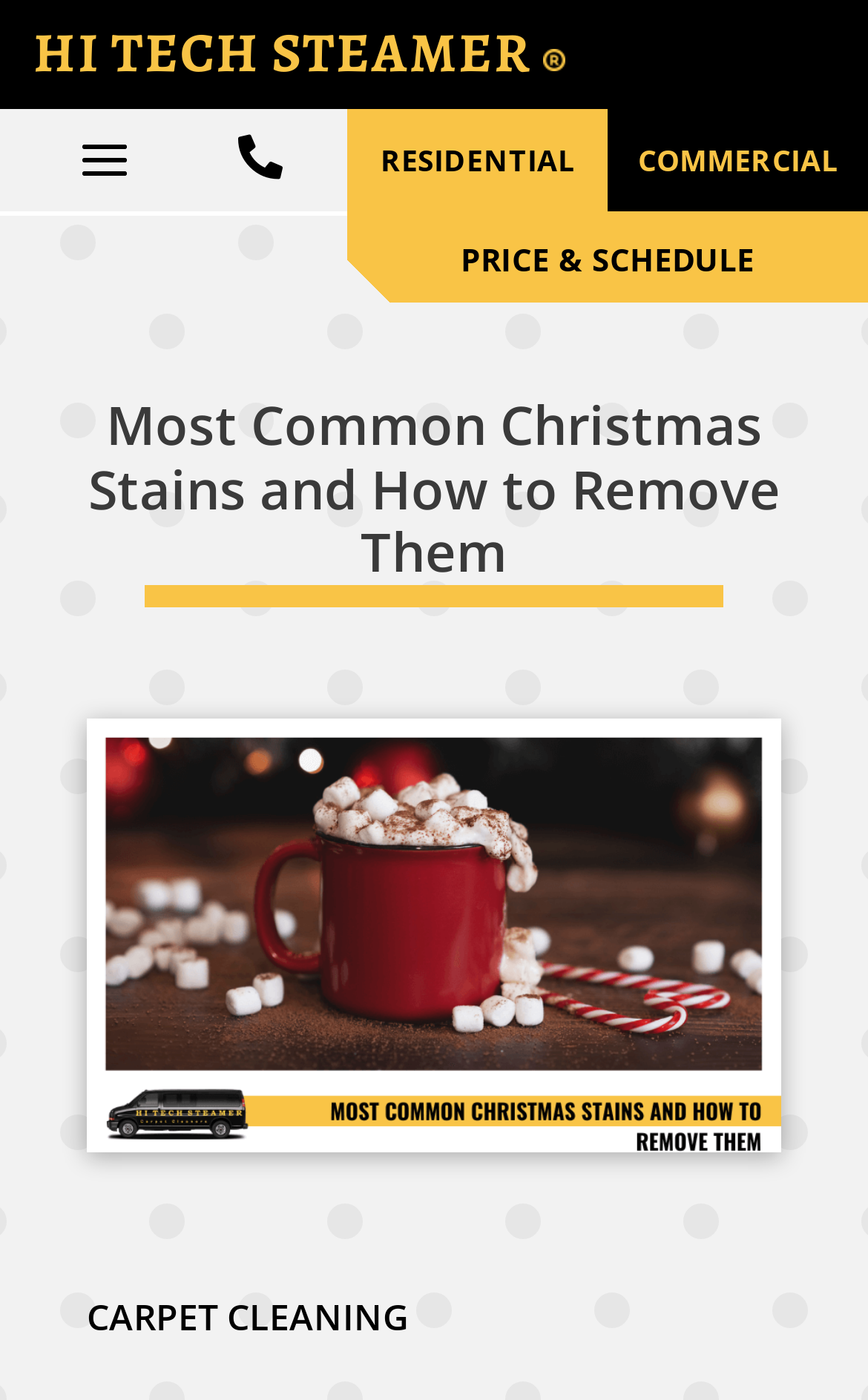Provide an in-depth description of the elements and layout of the webpage.

The webpage is about removing common Christmas stains from carpets. At the top left, there is a logo "HI TECH STEAMER" with a small image "R" to its right. Below the logo, there are three horizontal links: "RESIDENTIAL", "COMMERCIAL", and "PRICE & SCHEDULE", which are evenly spaced across the top of the page.

The main content of the webpage is headed by a title "Most Common Christmas Stains and How to Remove Them", which is centered near the top of the page. Below the title, there is a large image that takes up most of the width of the page, likely an illustration or a photo related to the topic.

At the very bottom of the page, there is a link "CARPET CLEANING" positioned near the left edge. The overall layout of the webpage is simple and easy to navigate, with clear headings and concise text.